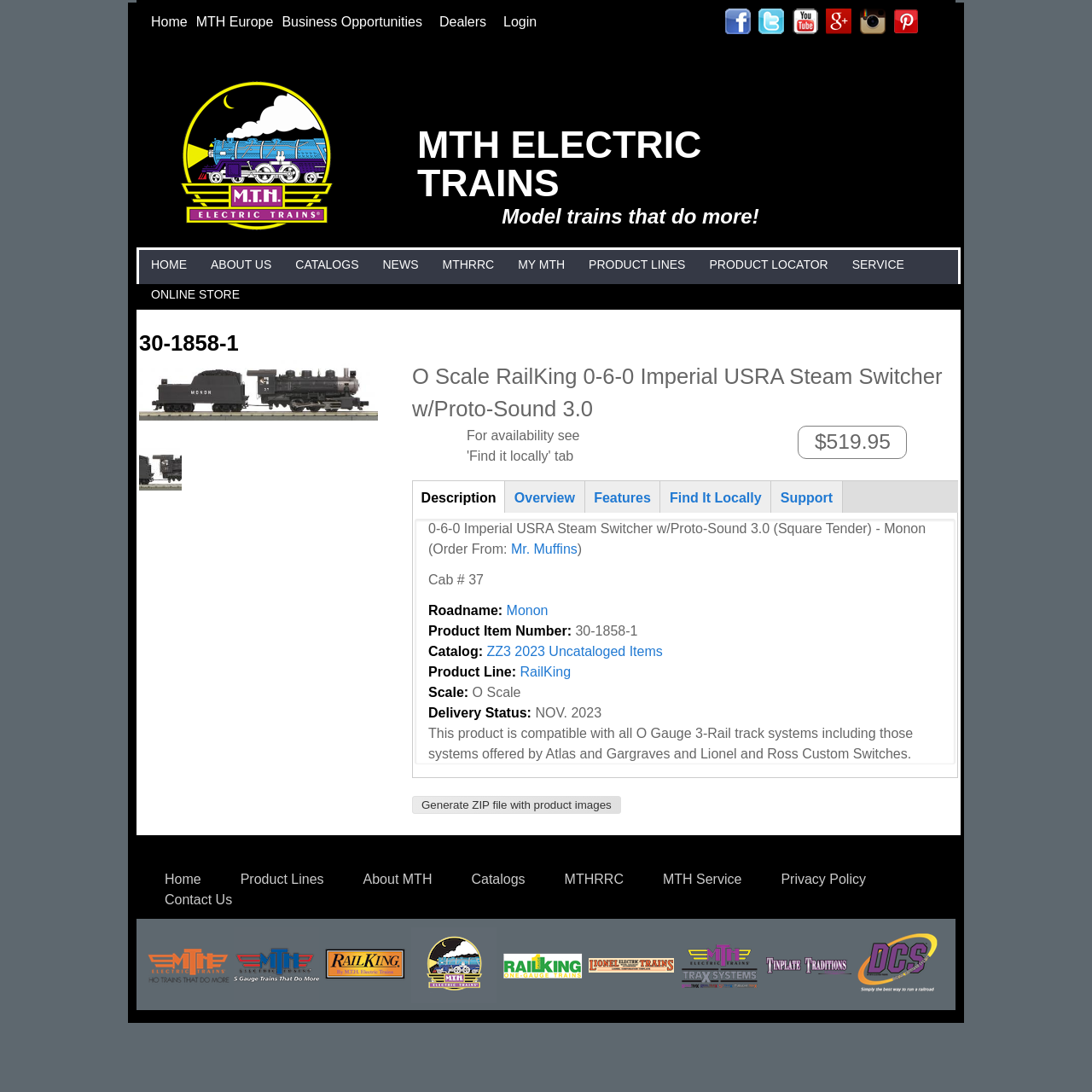Provide a comprehensive caption for the webpage.

This webpage is about MTH Electric Trains, specifically showcasing a product with the item number 30-1858-1. At the top, there is a navigation menu with links to "Home", "MTH Europe", "Business Opportunities", "Dealers", and "Login". Below this menu, there are five social media links with corresponding images.

The main content of the page is divided into two sections. On the left, there is a menu with headings "MAIN MENU", "HOME", "ABOUT US", "CATALOGS", "NEWS", "MTHRRC", "MY MTH", "PRODUCT LINES", "PRODUCT LOCATOR", "SERVICE", and "ONLINE STORE". On the right, there is a detailed product description, including the product name, "O Scale RailKing 0-6-0 Imperial USRA Steam Switcher w/Proto-Sound 3.0", and its price, "$519.95". 

Below the product name, there are several links to different tabs, including "Description", "Overview", "Features", "Find It Locally", and "Support". The product description is further divided into sections, including "Roadname", "Product Item Number", "Catalog", "Product Line", "Scale", and "Delivery Status". Each section provides specific information about the product.

At the bottom of the page, there is a footer section with links to "Home", "Product Lines", "About MTH", "Catalogs", "MTHRRC", "MTH Service", "Privacy Policy", and "Contact Us". There are also two social media links with images.